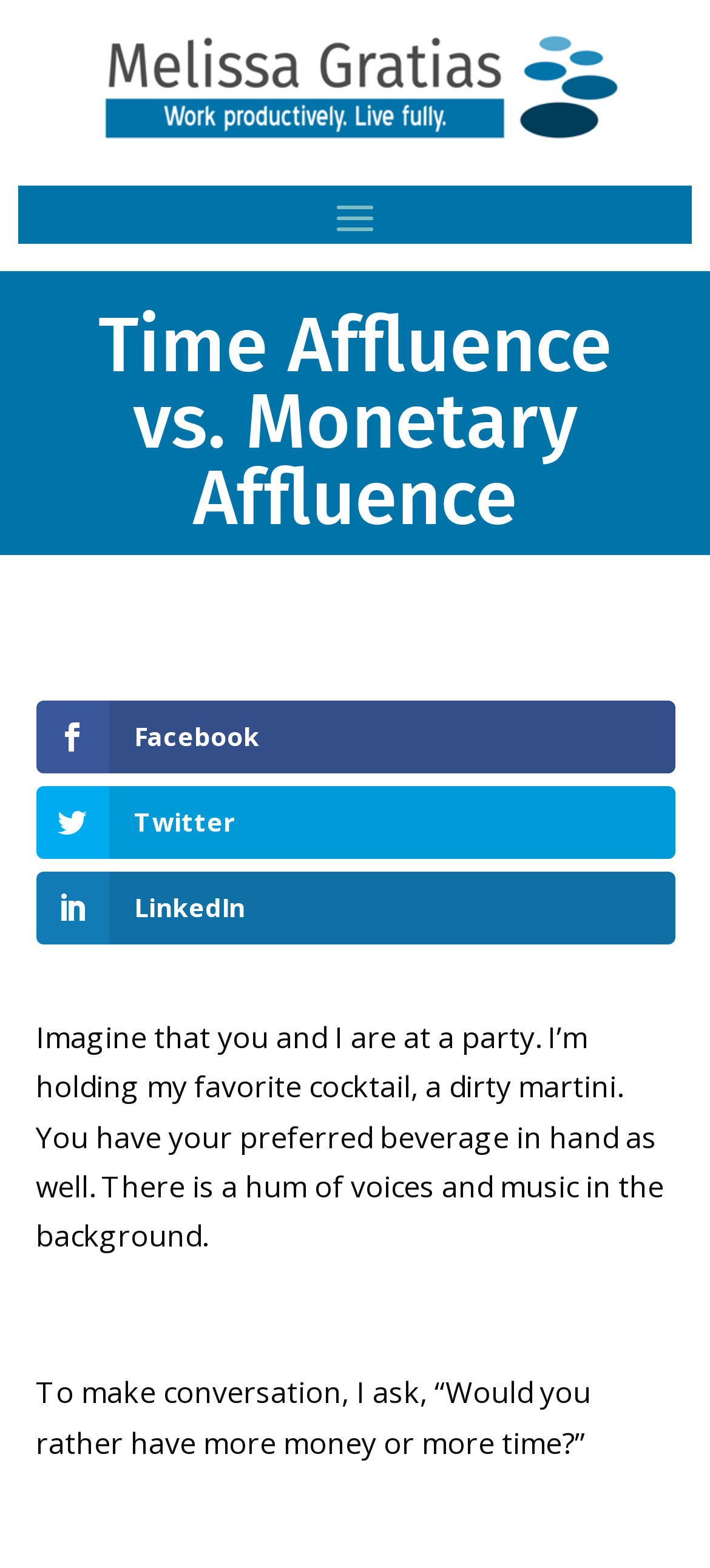Identify and provide the bounding box coordinates of the UI element described: "Back to Views on Brexit". The coordinates should be formatted as [left, top, right, bottom], with each number being a float between 0 and 1.

None